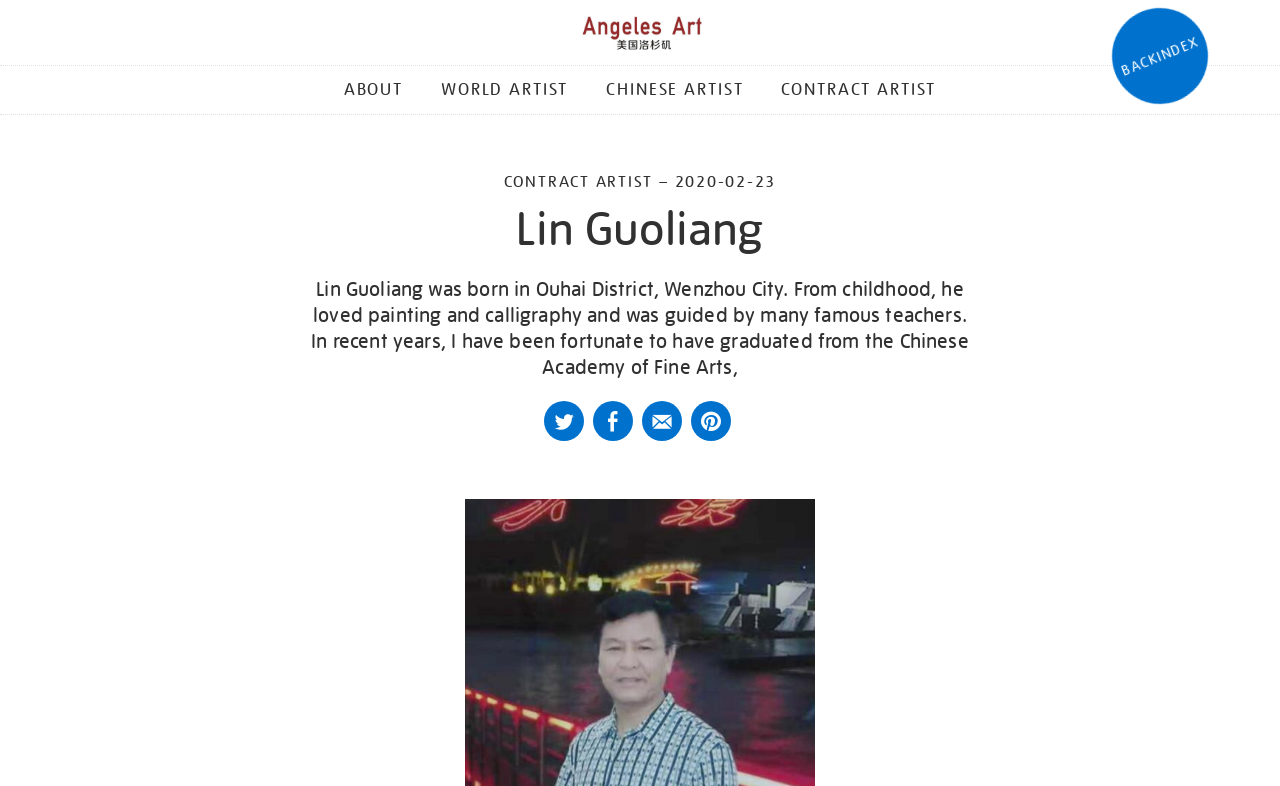Show the bounding box coordinates for the HTML element as described: "Contract artist".

[0.056, 0.015, 0.125, 0.039]